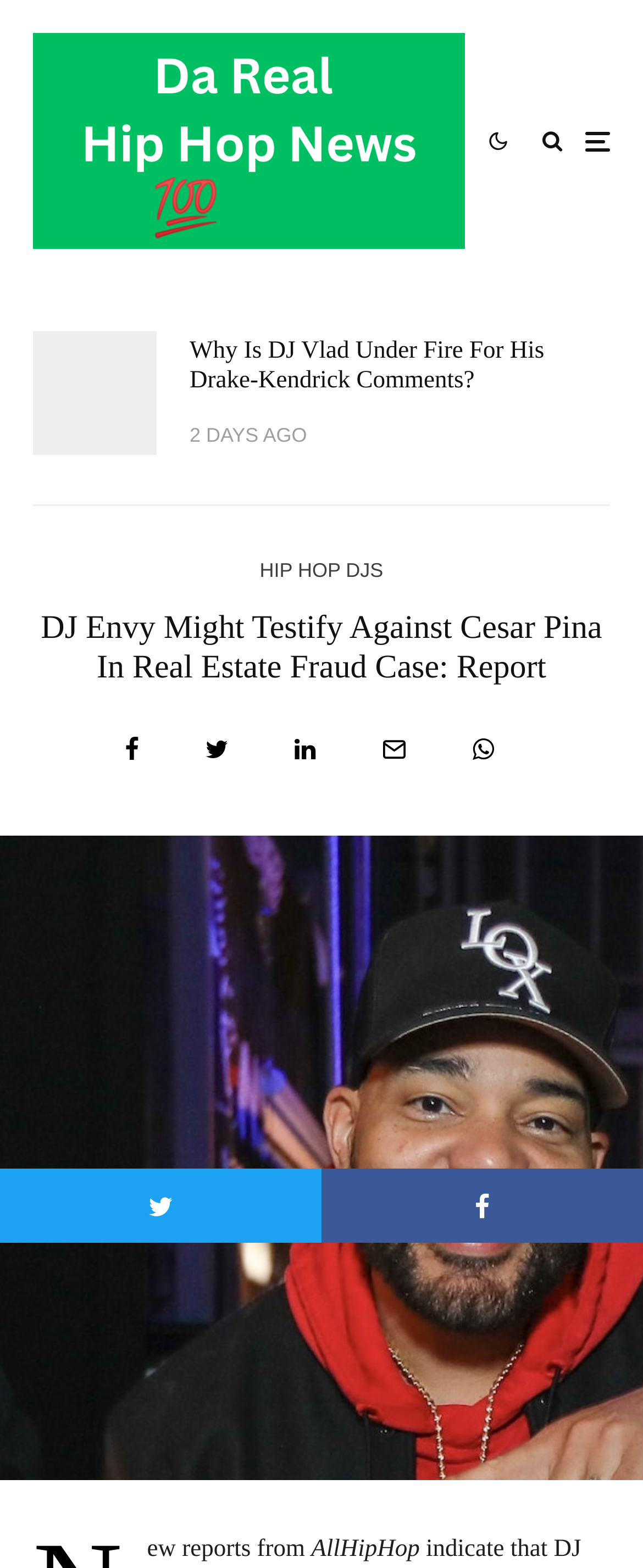Please identify the bounding box coordinates of the element I need to click to follow this instruction: "Check the time when the article was published".

[0.295, 0.27, 0.477, 0.285]